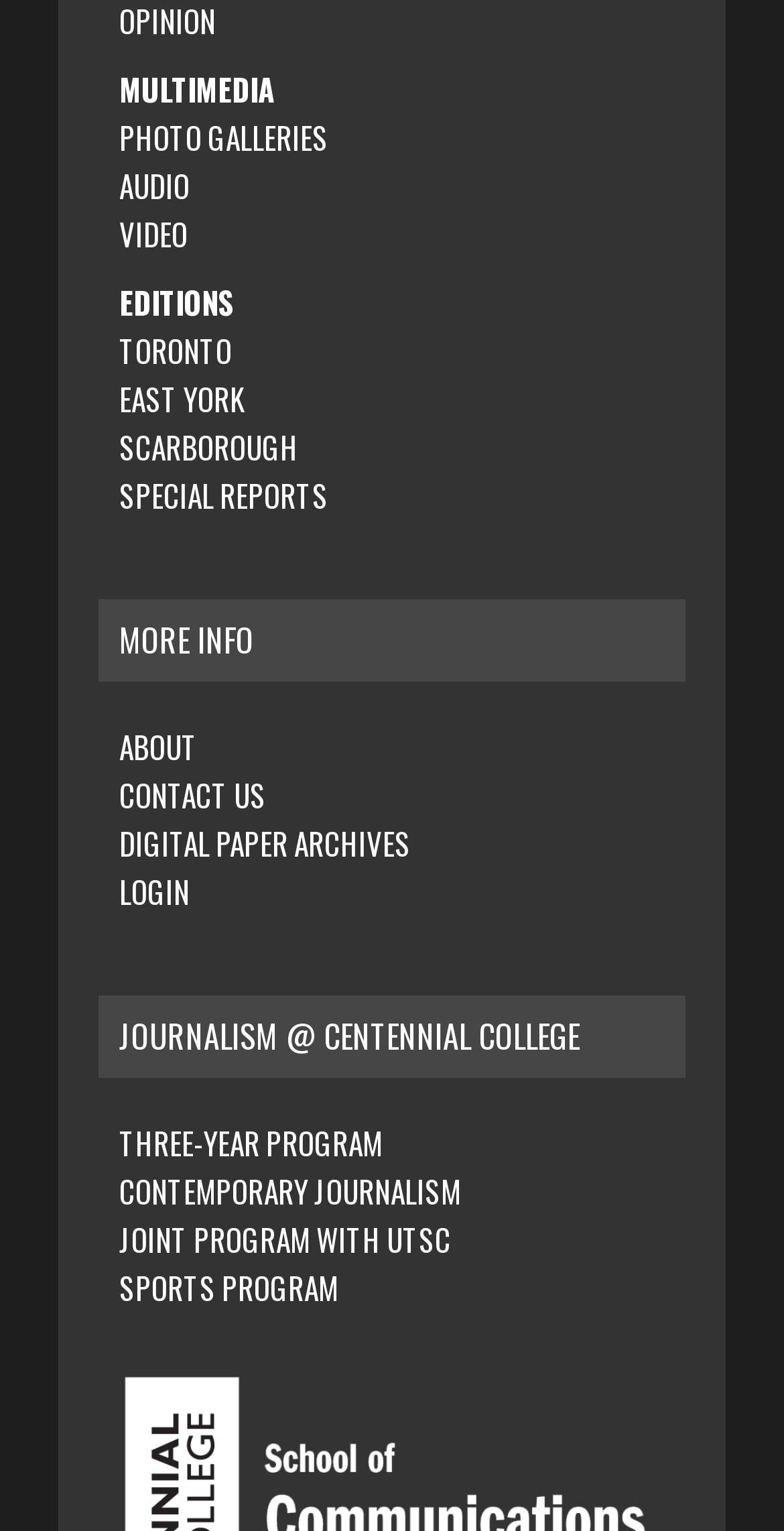Respond to the following question with a brief word or phrase:
How many editions are listed?

3